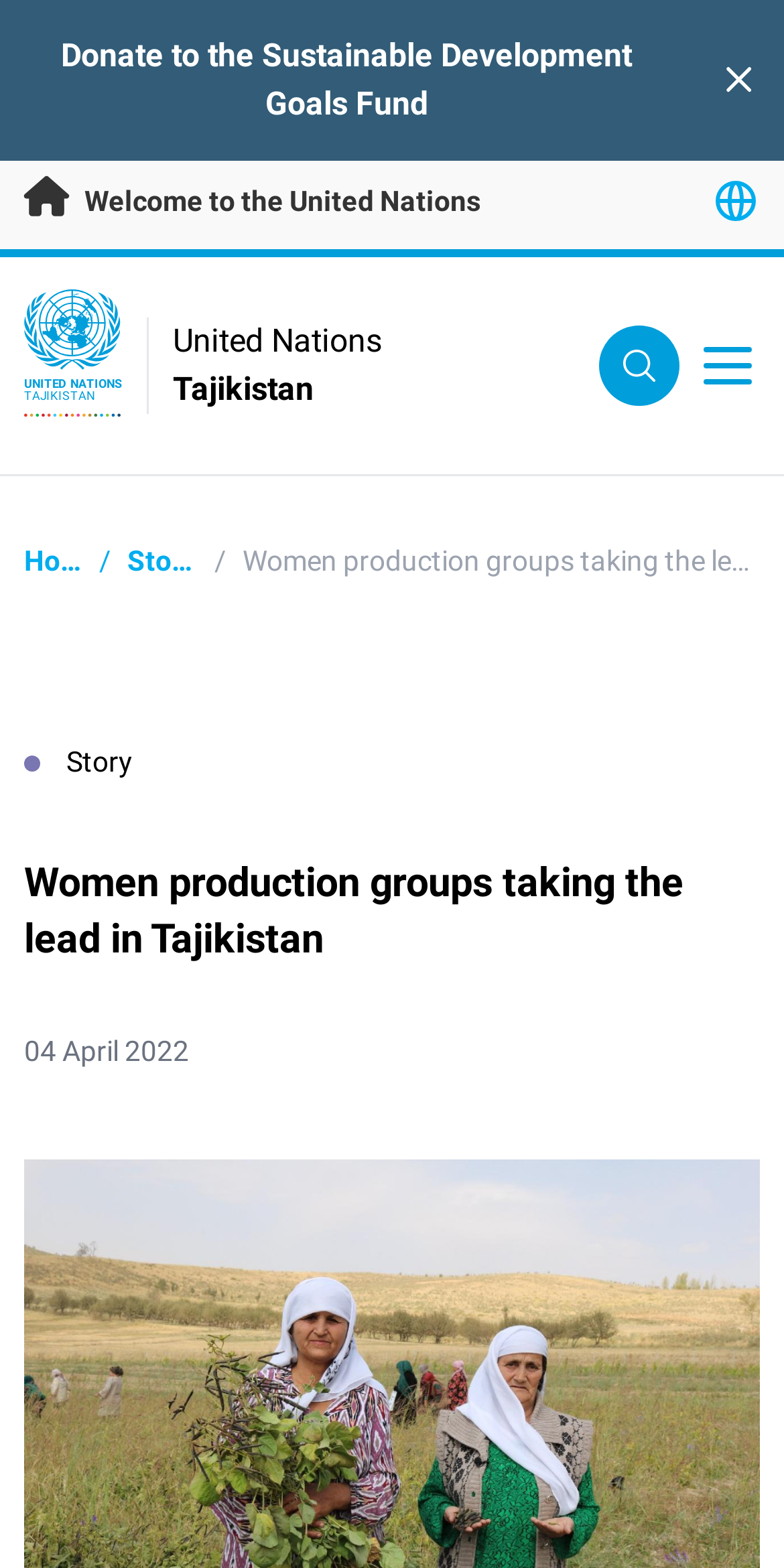Look at the image and write a detailed answer to the question: 
What is the country focused on in this webpage?

I found the answer by looking at the top-left corner of the webpage, where the name of the country is written next to the organization's name. The text 'Tajikistan' is written next to 'United Nations'.